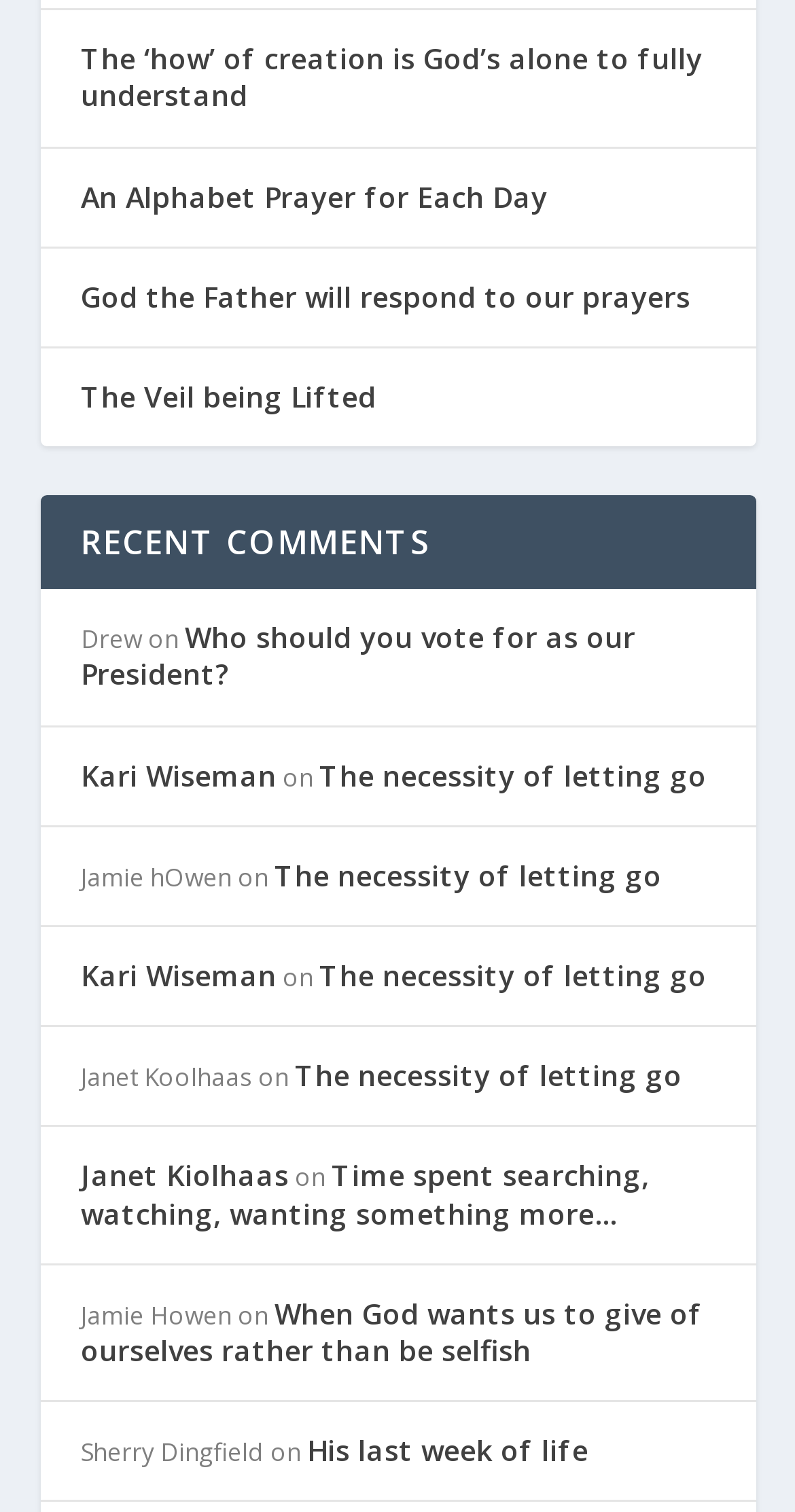Locate the bounding box coordinates of the element that should be clicked to execute the following instruction: "view archives from December 2020".

None